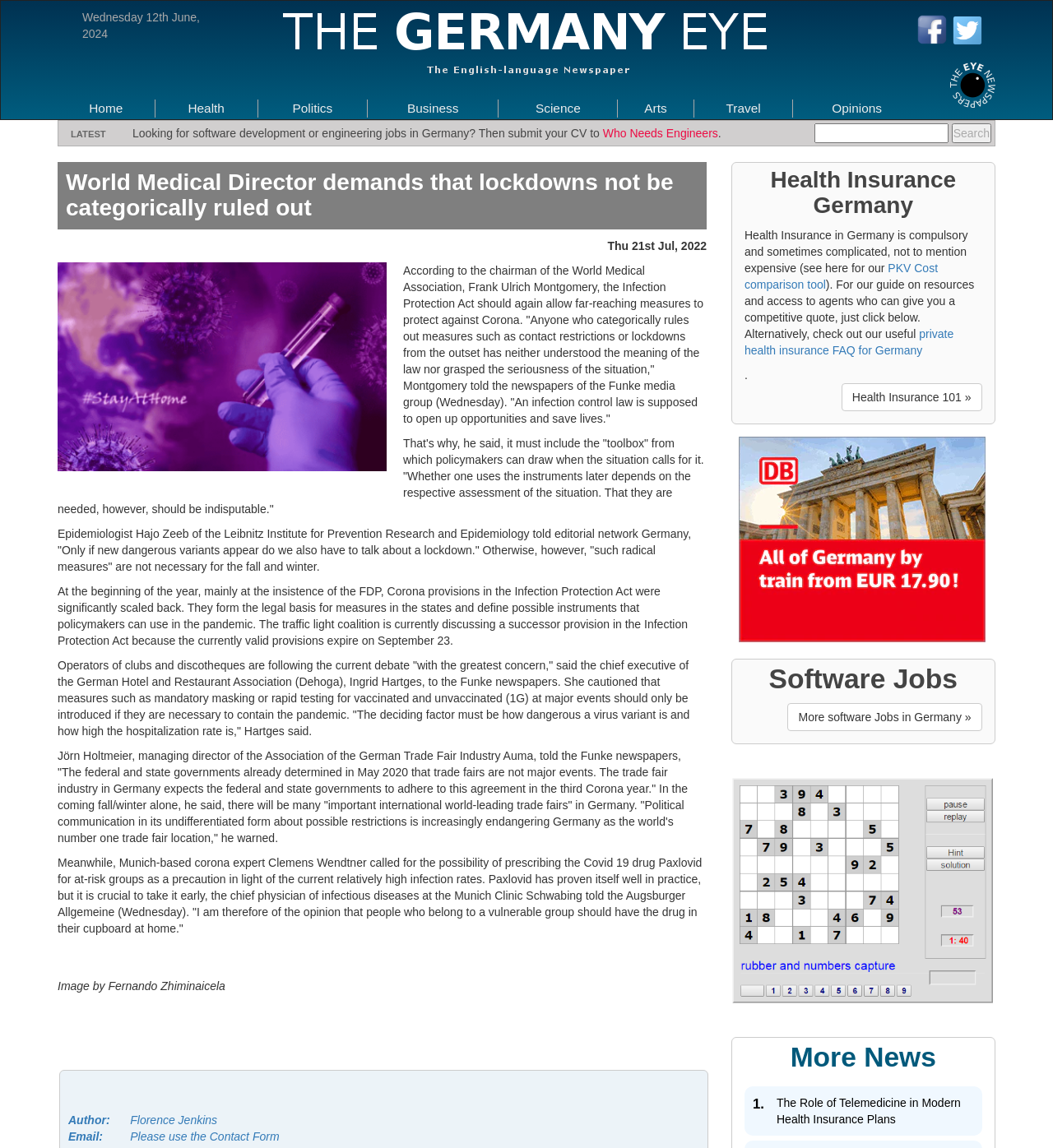What is the name of the Facebook page mentioned?
Look at the webpage screenshot and answer the question with a detailed explanation.

I found the link 'The Munich Eye Facebook Page' with bounding box coordinates [0.87, 0.019, 0.901, 0.031], which indicates the name of the Facebook page.